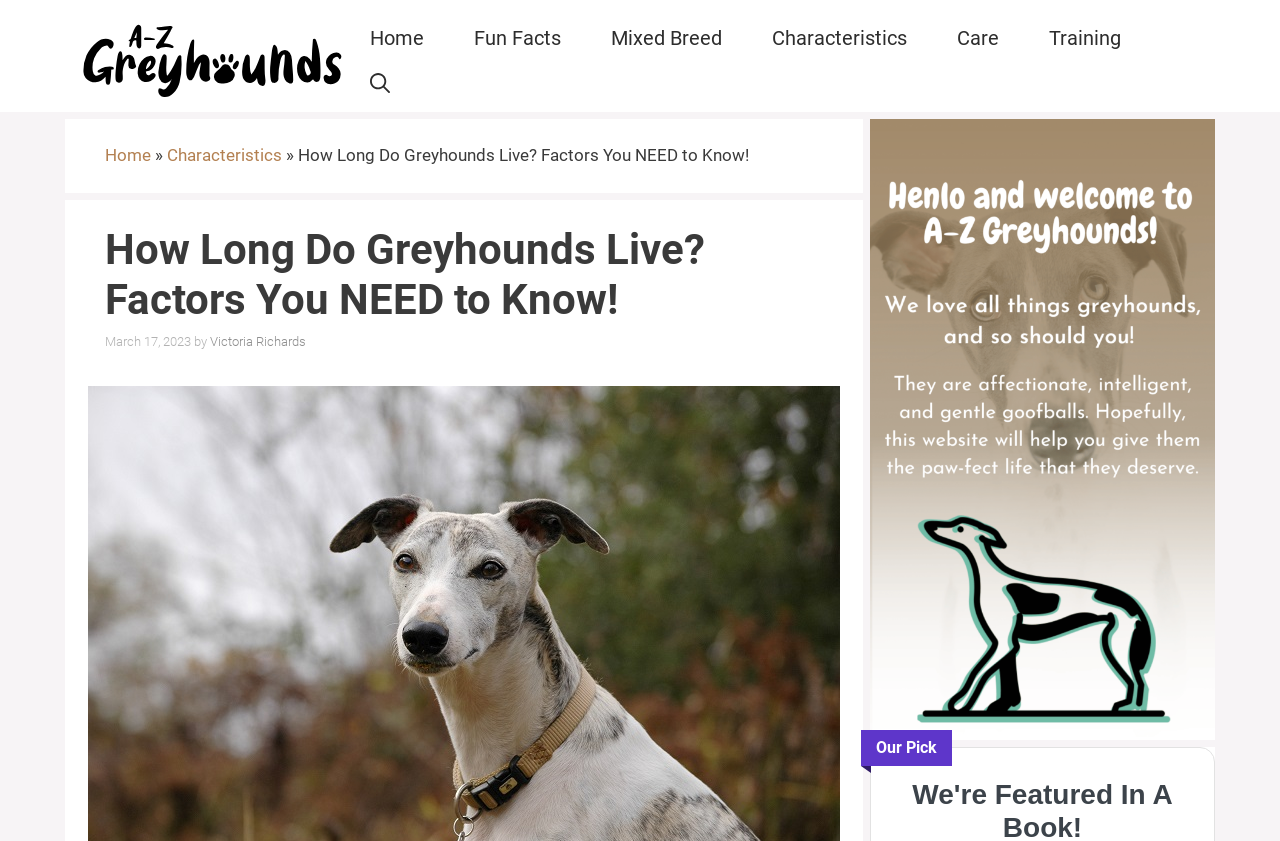Provide a one-word or short-phrase answer to the question:
What is the date the article was published?

March 17, 2023